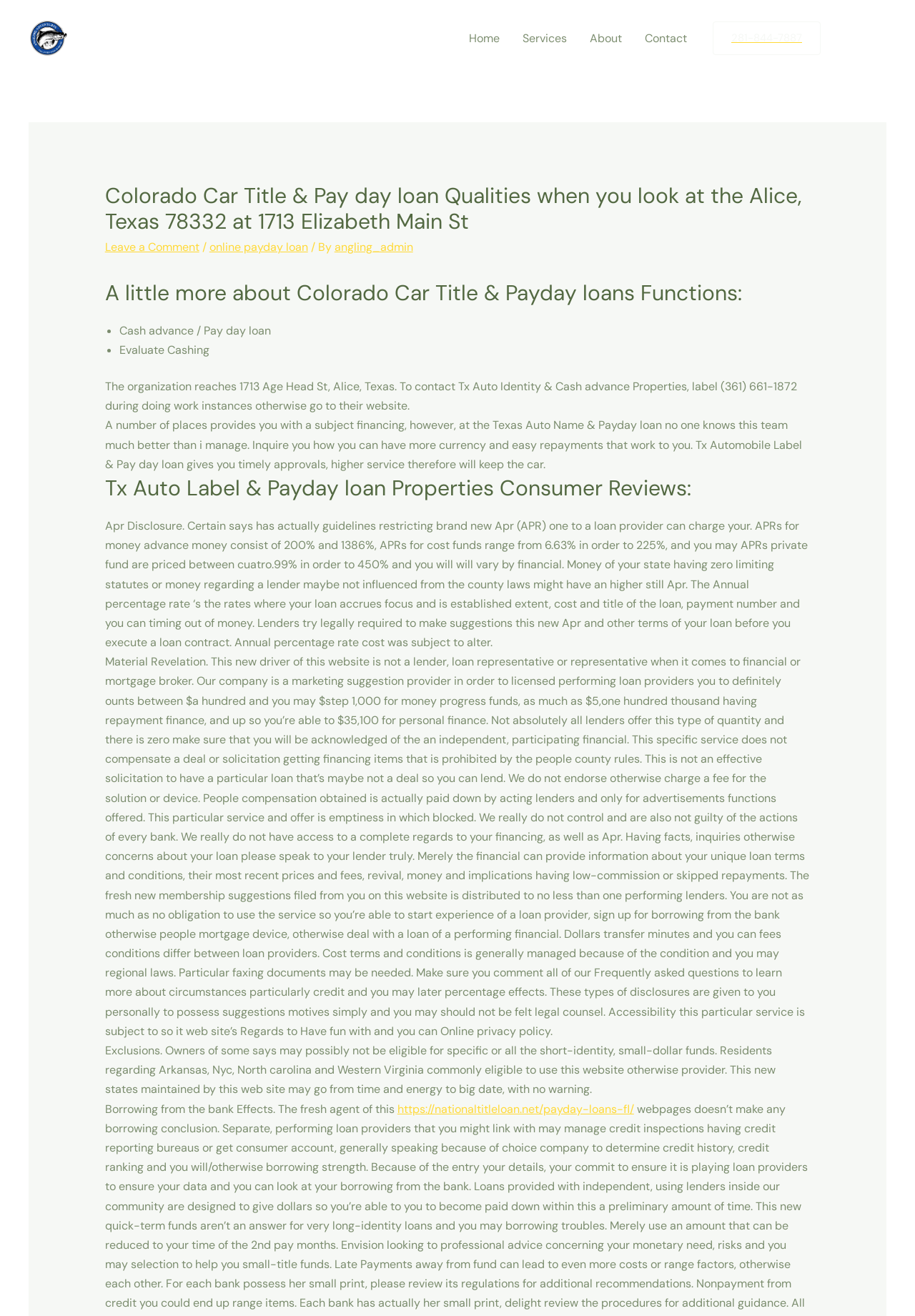Generate a comprehensive description of the contents of the webpage.

The webpage is about Colorado Car Title & Payday Loan Services in Alice, Texas. At the top left, there is a logo with the text "Angling Adventures" and an image with the same name. Below the logo, there is a navigation menu with links to "Home", "Services", "About", and "Contact". 

On the top right, there is a phone number "281-844-7887" and social media links to Facebook and Instagram, each with an accompanying image. 

The main content of the webpage is divided into several sections. The first section has a heading that reads "Colorado Car Title & Payday Loan Services in Alice, Texas 78332 at 1713 Elizabeth Main St". Below the heading, there is a link to "Leave a Comment" and some text with a link to "online payday loan". 

The next section has a heading that reads "A little more about Colorado Car Title & Payday Loan Services". This section lists the services offered, including cash advance/payday loan and check cashing. 

Below this section, there is a paragraph of text that describes the location and contact information of the organization. 

The following sections have headings that read "Tx Auto Title & Payday Loan Services Consumer Reviews" and "Apr Disclosure" and "Material Disclosure". These sections provide information about the loan terms, rates, and conditions. 

Finally, there is a section with a heading that reads "Exclusions" and "Borrowing Effects", which provides information about the states that are not eligible for certain loans and the effects of borrowing.